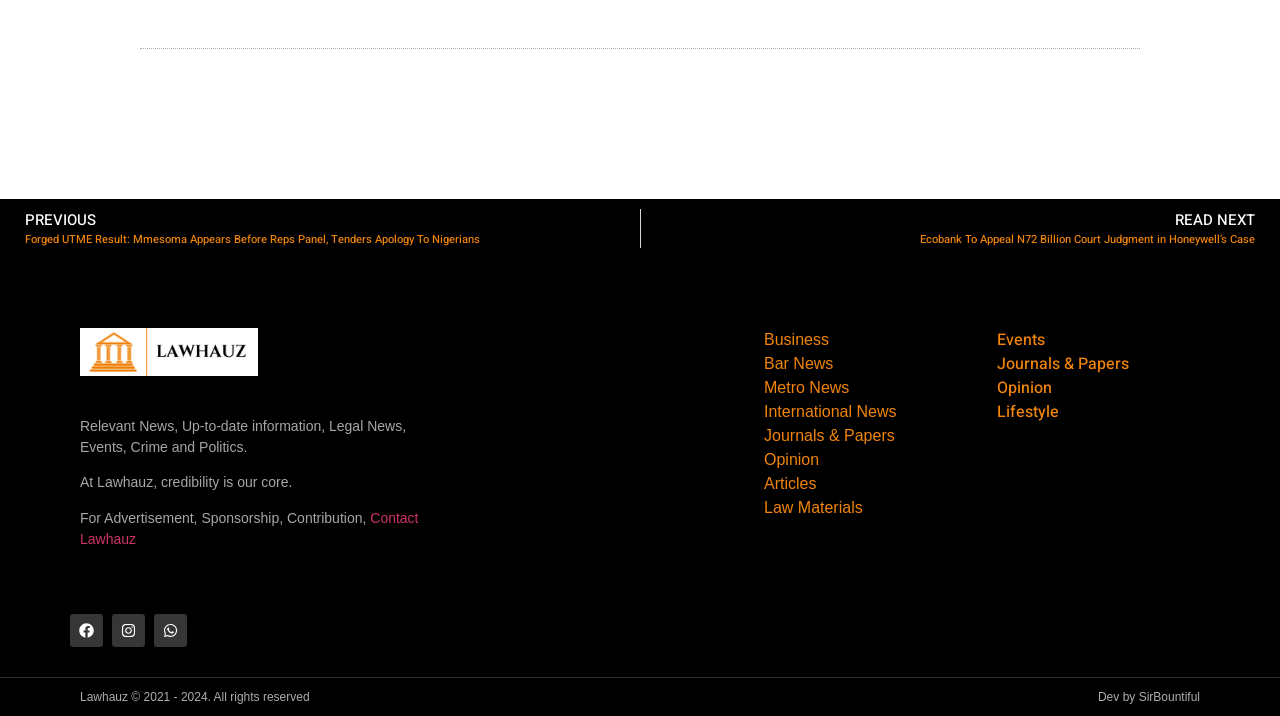Please find and report the bounding box coordinates of the element to click in order to perform the following action: "Visit Facebook page". The coordinates should be expressed as four float numbers between 0 and 1, in the format [left, top, right, bottom].

[0.055, 0.858, 0.08, 0.904]